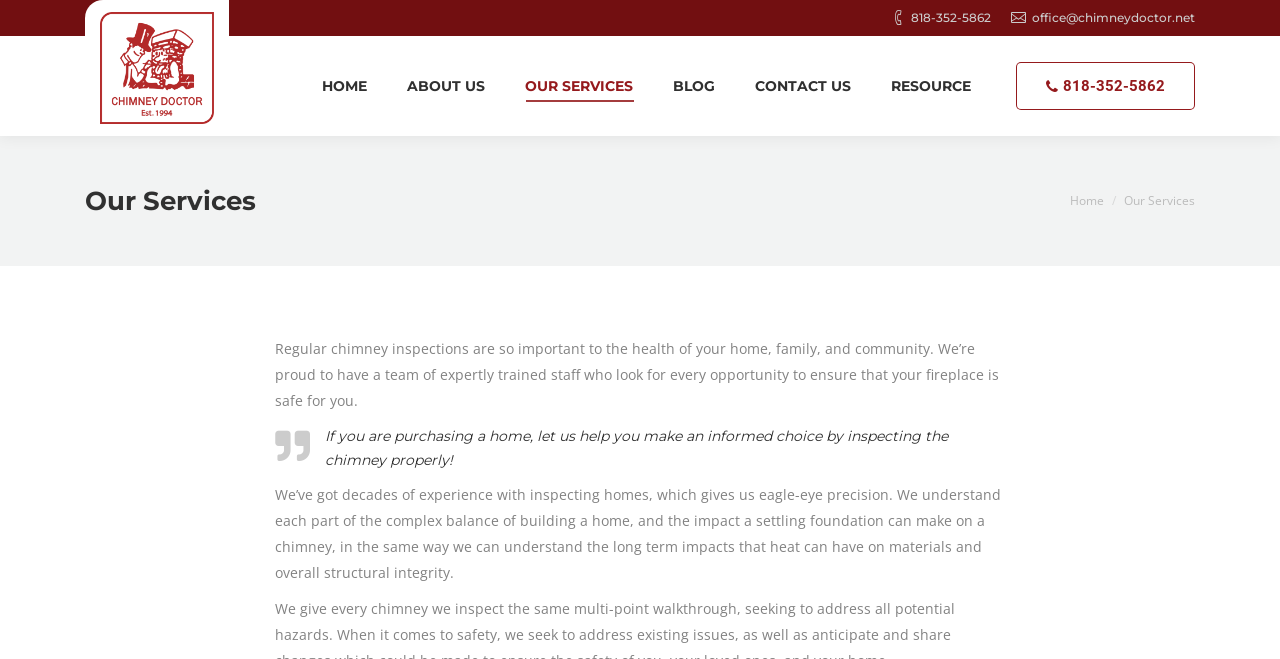Identify the bounding box coordinates of the element to click to follow this instruction: 'View resources'. Ensure the coordinates are four float values between 0 and 1, provided as [left, top, right, bottom].

[0.696, 0.07, 0.758, 0.191]